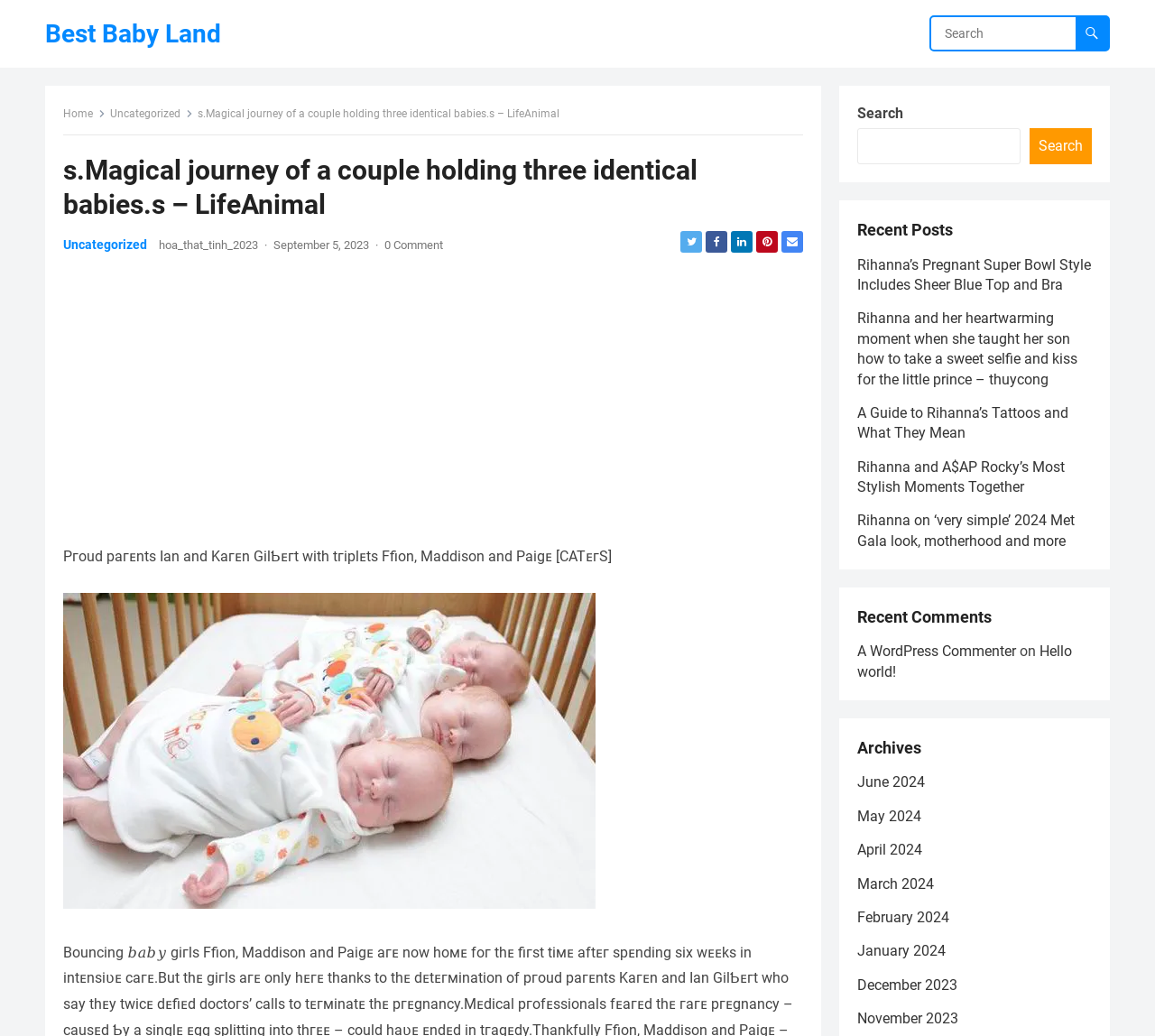How many identical babies are held by the couple?
Kindly offer a detailed explanation using the data available in the image.

The meta description of the webpage mentions a 'magical journey of a couple holding three identical babies', which suggests that the couple is holding three identical babies.